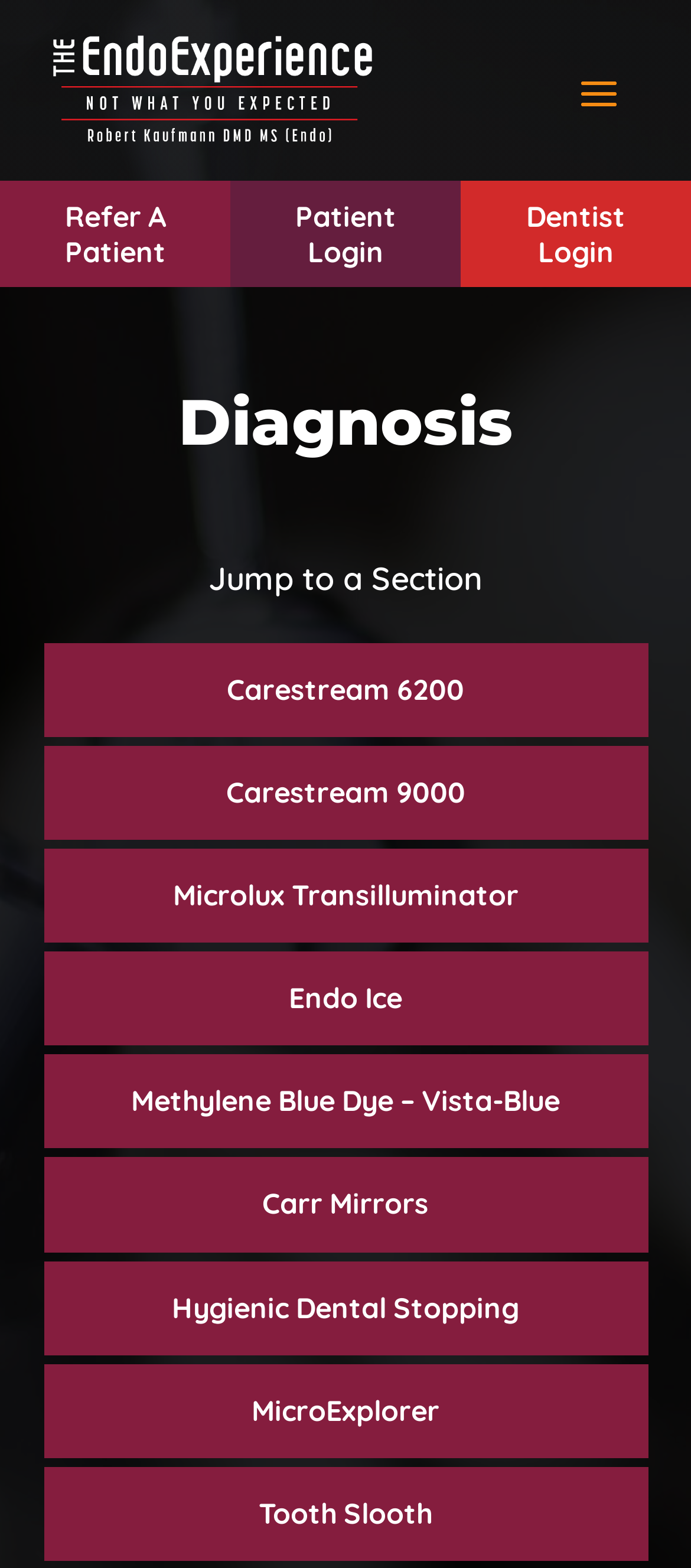Identify the bounding box of the HTML element described as: "Methylene Blue Dye – Vista-Blue".

[0.063, 0.673, 0.937, 0.733]